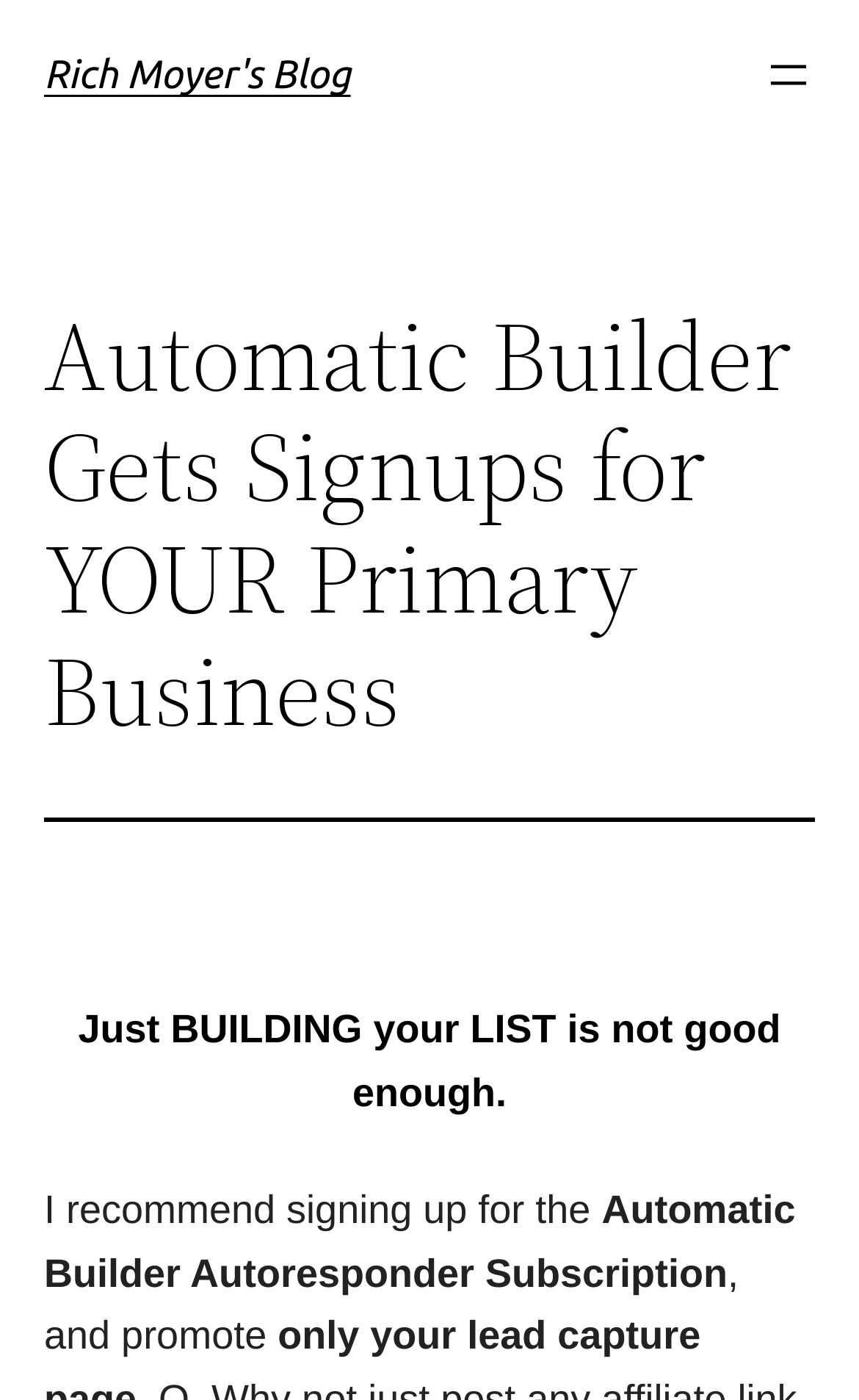Provide the bounding box coordinates for the UI element described in this sentence: "aria-label="Open menu"". The coordinates should be four float values between 0 and 1, i.e., [left, top, right, bottom].

[0.887, 0.035, 0.949, 0.073]